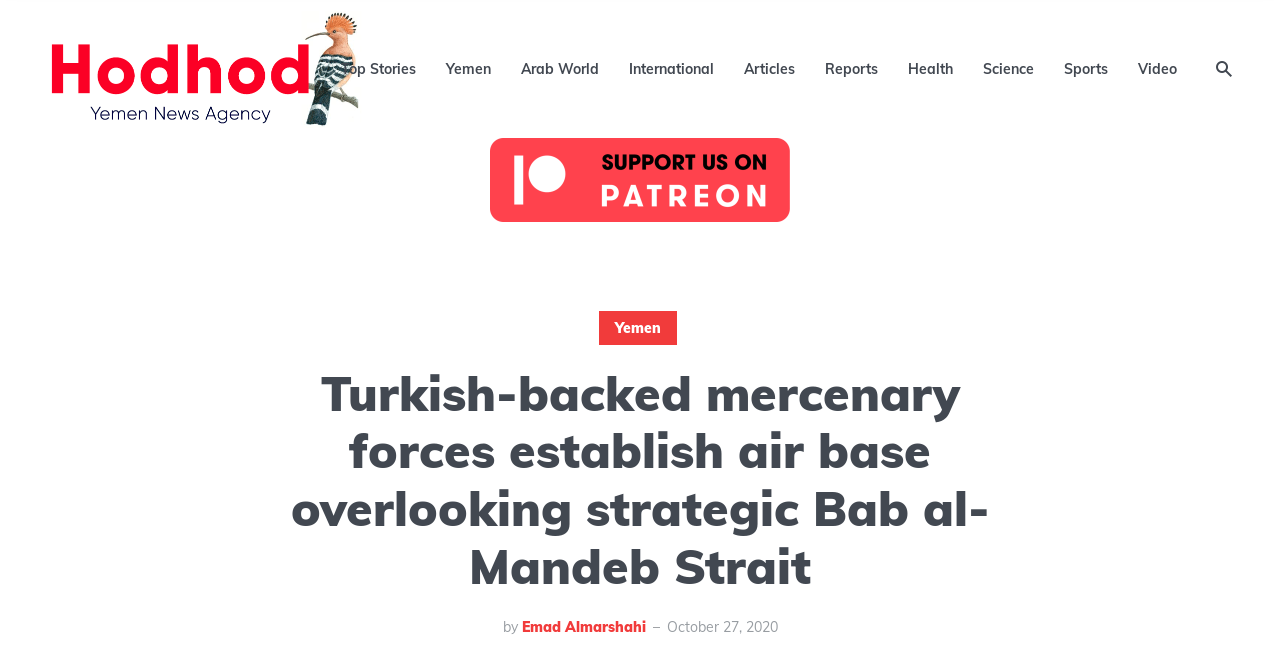Identify the coordinates of the bounding box for the element described below: "Emad Almarshahi". Return the coordinates as four float numbers between 0 and 1: [left, top, right, bottom].

[0.407, 0.923, 0.504, 0.949]